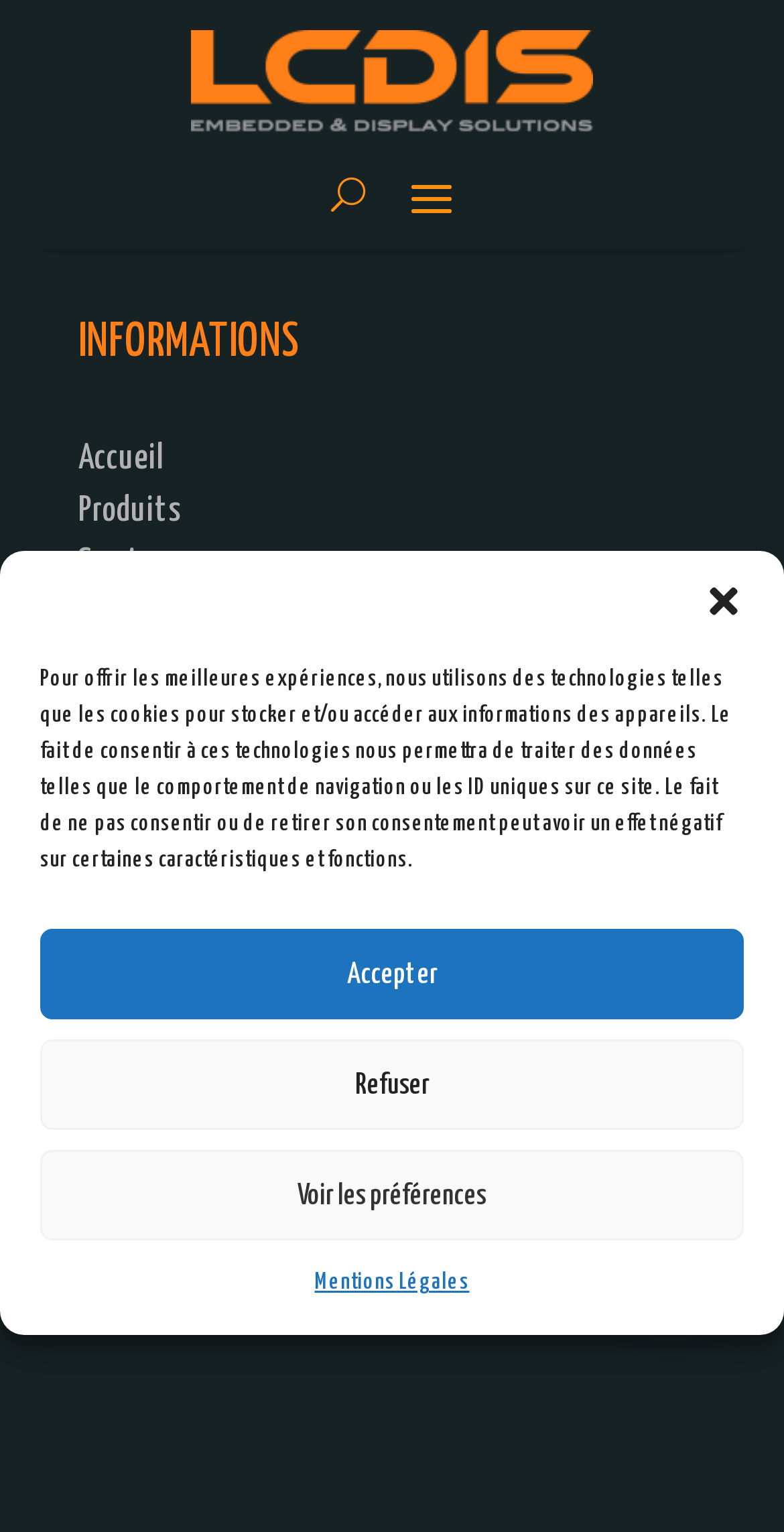Could you specify the bounding box coordinates for the clickable section to complete the following instruction: "Open chat"?

[0.787, 0.768, 0.926, 0.839]